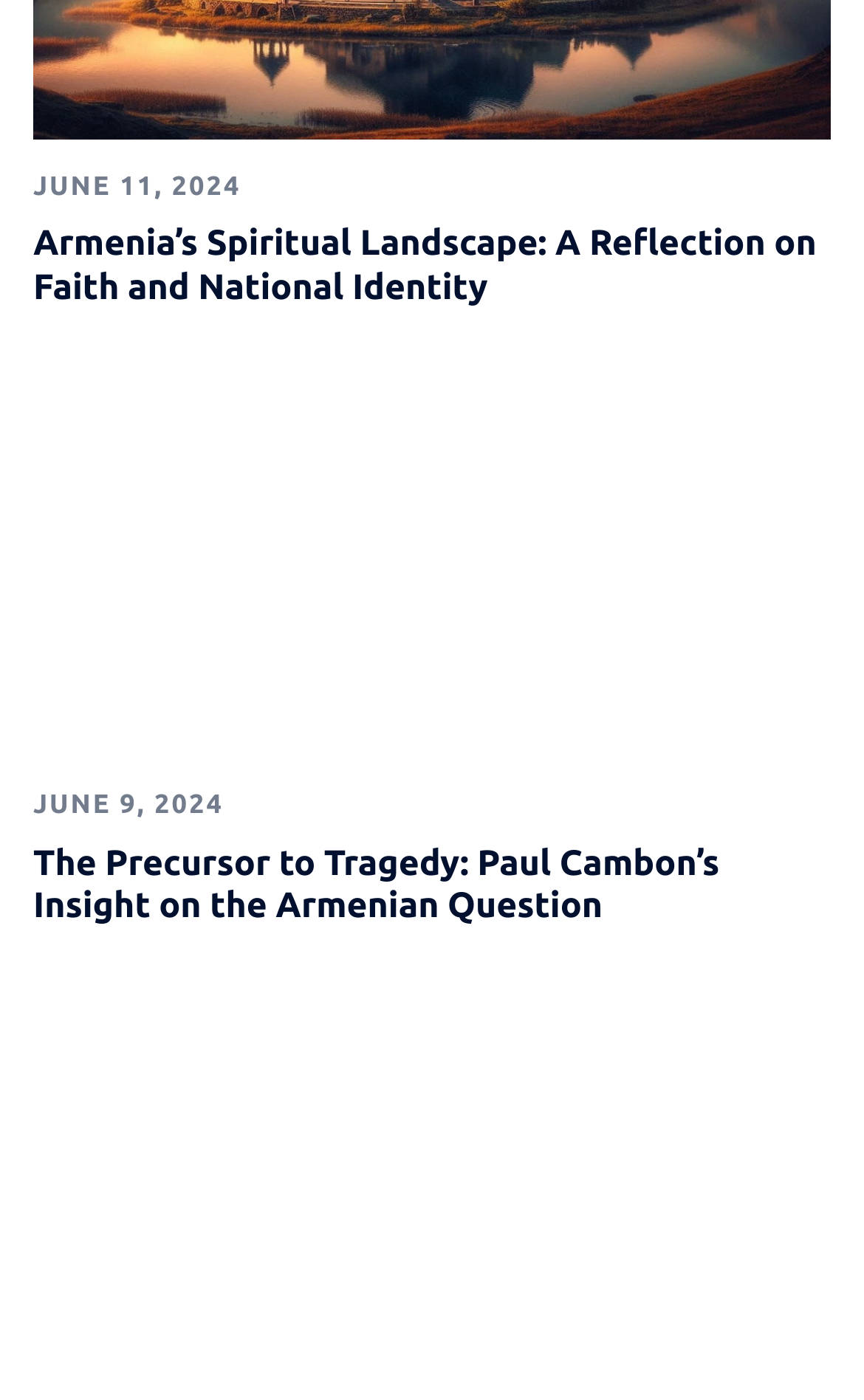How many images are on the webpage?
Answer briefly with a single word or phrase based on the image.

2